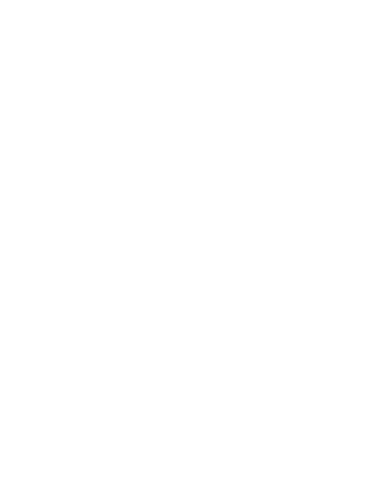Give a detailed account of the visual elements in the image.

The image features a minimalist design depicting a small neck pendant, characterized by its elegant geometric form. This piece, designed by Artem Zakharchenko, is part of the "Na Linii" collection. The pendant features a blend of silver or gold lines with a prominent sphere at the top that elegantly holds a natural pearl, embodying a lightweight and sculptural aesthetic made from 925 sterling silver or gold. The design focuses on purity and elegance, highlighting the delicate balance of form and material in contemporary jewelry.